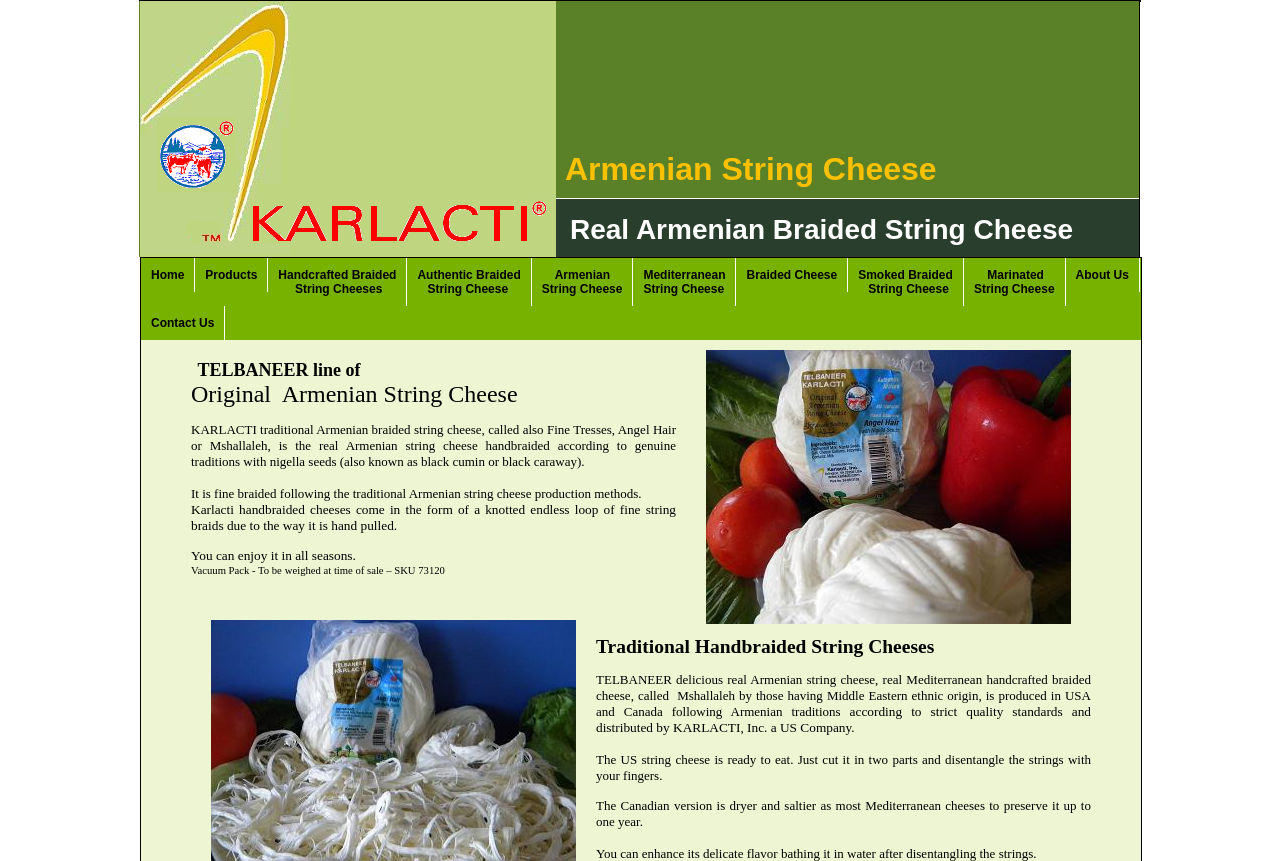Identify the bounding box coordinates of the region that should be clicked to execute the following instruction: "Rate with 5 stars".

None